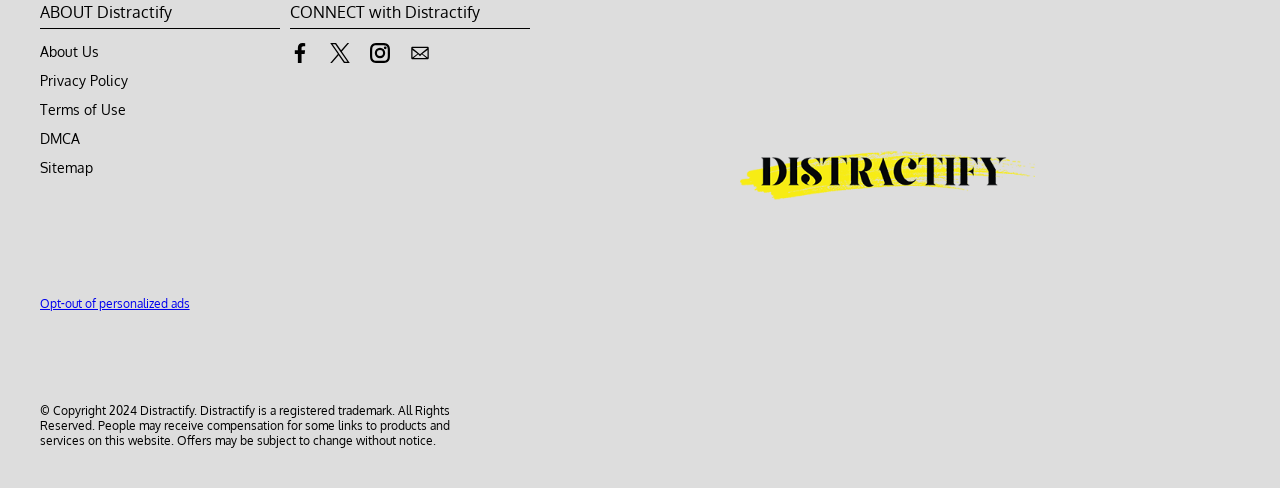Please locate the bounding box coordinates for the element that should be clicked to achieve the following instruction: "Click on About Us". Ensure the coordinates are given as four float numbers between 0 and 1, i.e., [left, top, right, bottom].

[0.031, 0.087, 0.077, 0.121]